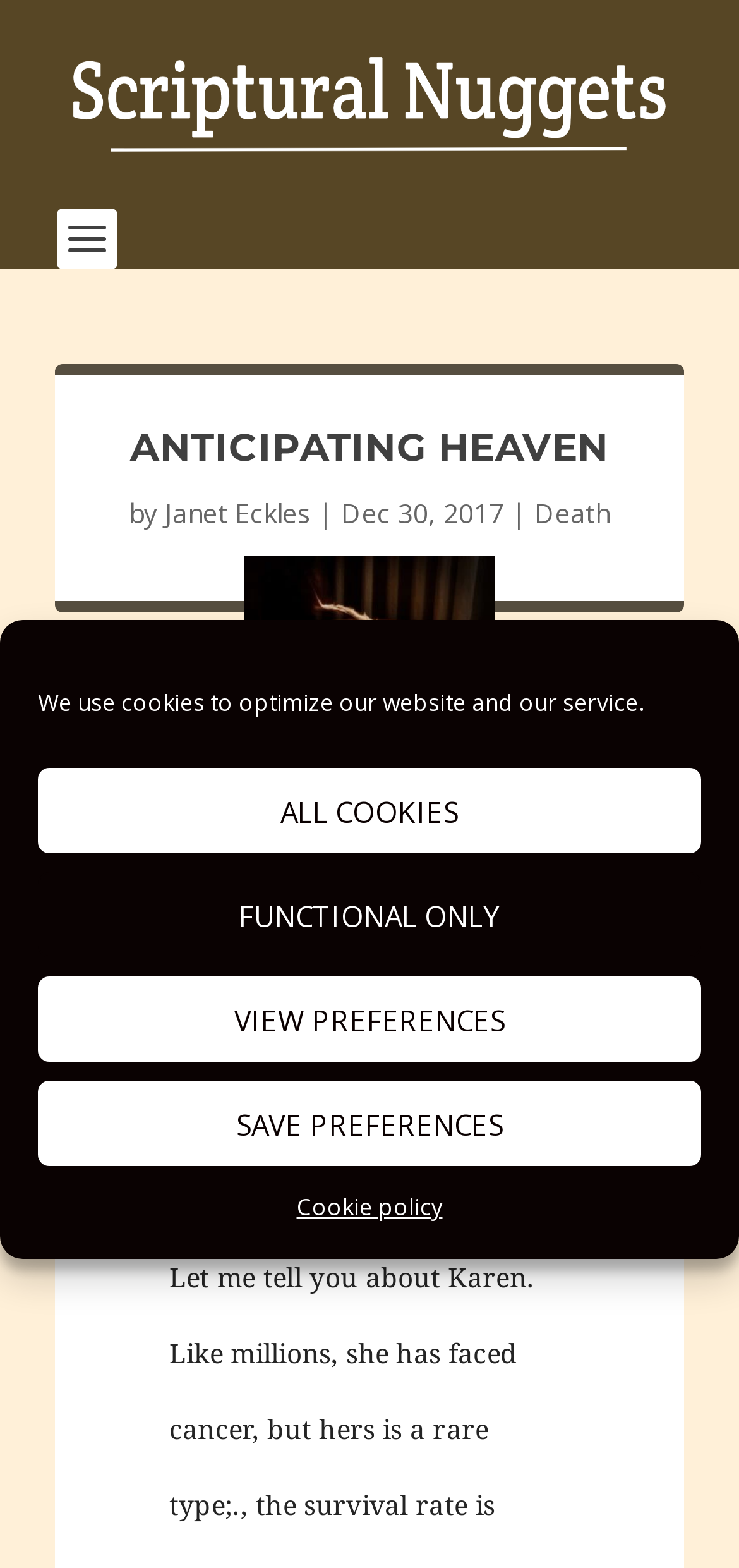Determine the bounding box coordinates of the region I should click to achieve the following instruction: "click the link to view scriptural nuggets". Ensure the bounding box coordinates are four float numbers between 0 and 1, i.e., [left, top, right, bottom].

[0.077, 0.036, 0.923, 0.097]